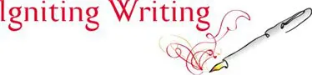What is the name of the book being promoted?
Using the visual information, answer the question in a single word or phrase.

Zora, The Story Keeper